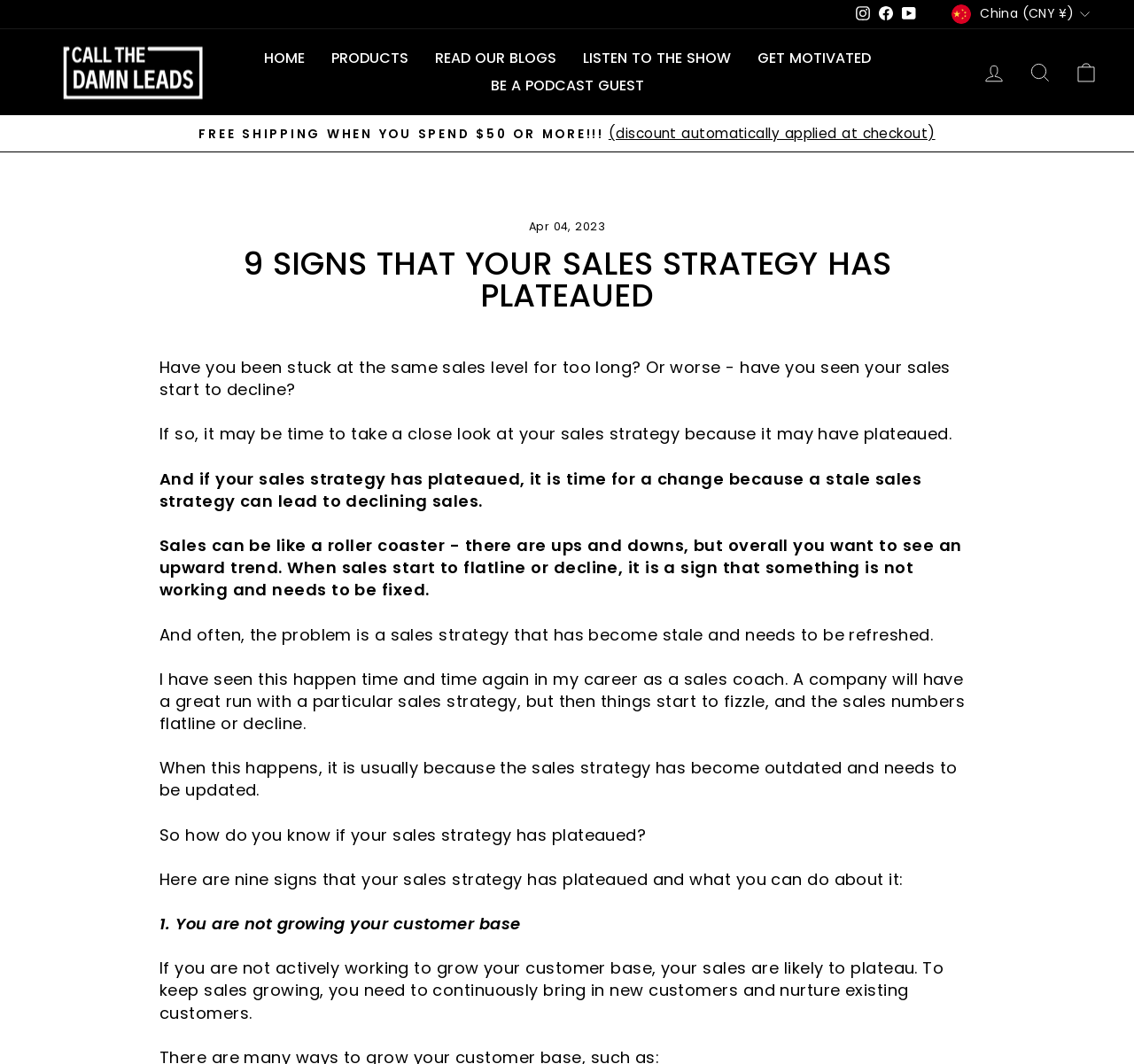Please find the bounding box coordinates of the element that needs to be clicked to perform the following instruction: "Log in to the account". The bounding box coordinates should be four float numbers between 0 and 1, represented as [left, top, right, bottom].

[0.856, 0.05, 0.897, 0.086]